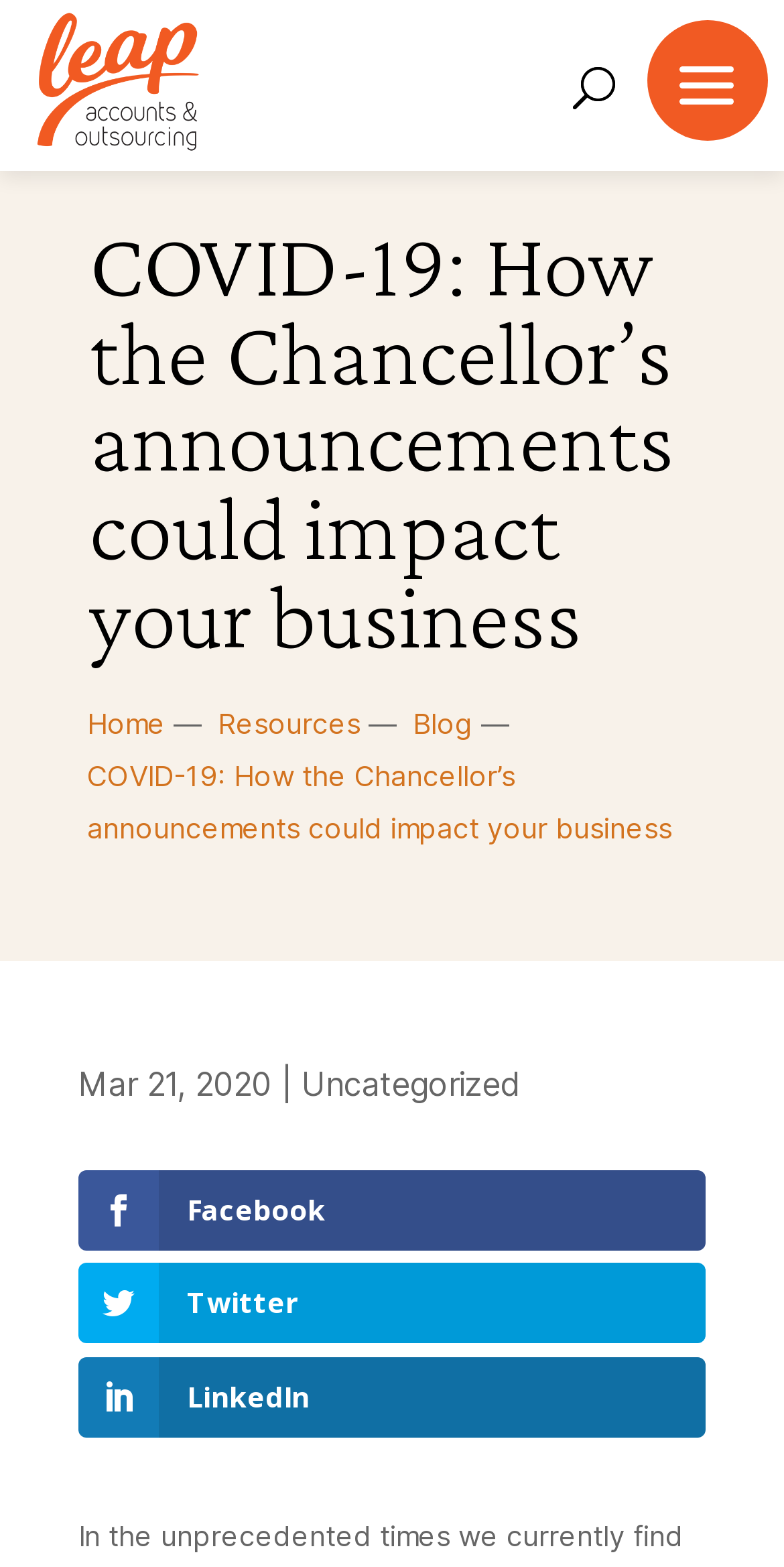Summarize the contents and layout of the webpage in detail.

This webpage appears to be a blog post or article discussing the impact of the Chancellor's announcements on small businesses during the COVID-19 pandemic. 

At the top right corner, there is a menu button and a search bar. Below the search bar, there is a logo of Leap Accounts, which is an accounting firm based in London. The logo is accompanied by a link to the firm's homepage and a phone number. 

On the left side of the page, there is a navigation menu with links to the home page, resources, and blog. Below the navigation menu, there is a heading that summarizes the content of the article, which is about the impact of the Chancellor's announcements on small businesses during the COVID-19 pandemic. 

The main content of the article is located in the middle of the page, with the title of the article repeated above the text. The article is dated March 21, 2020, and is categorized under "Uncategorized". 

At the bottom of the page, there are social media links to Facebook, Twitter, and LinkedIn. There is also a notification about the use of cookies on the website, with options to manage settings or accept all cookies.